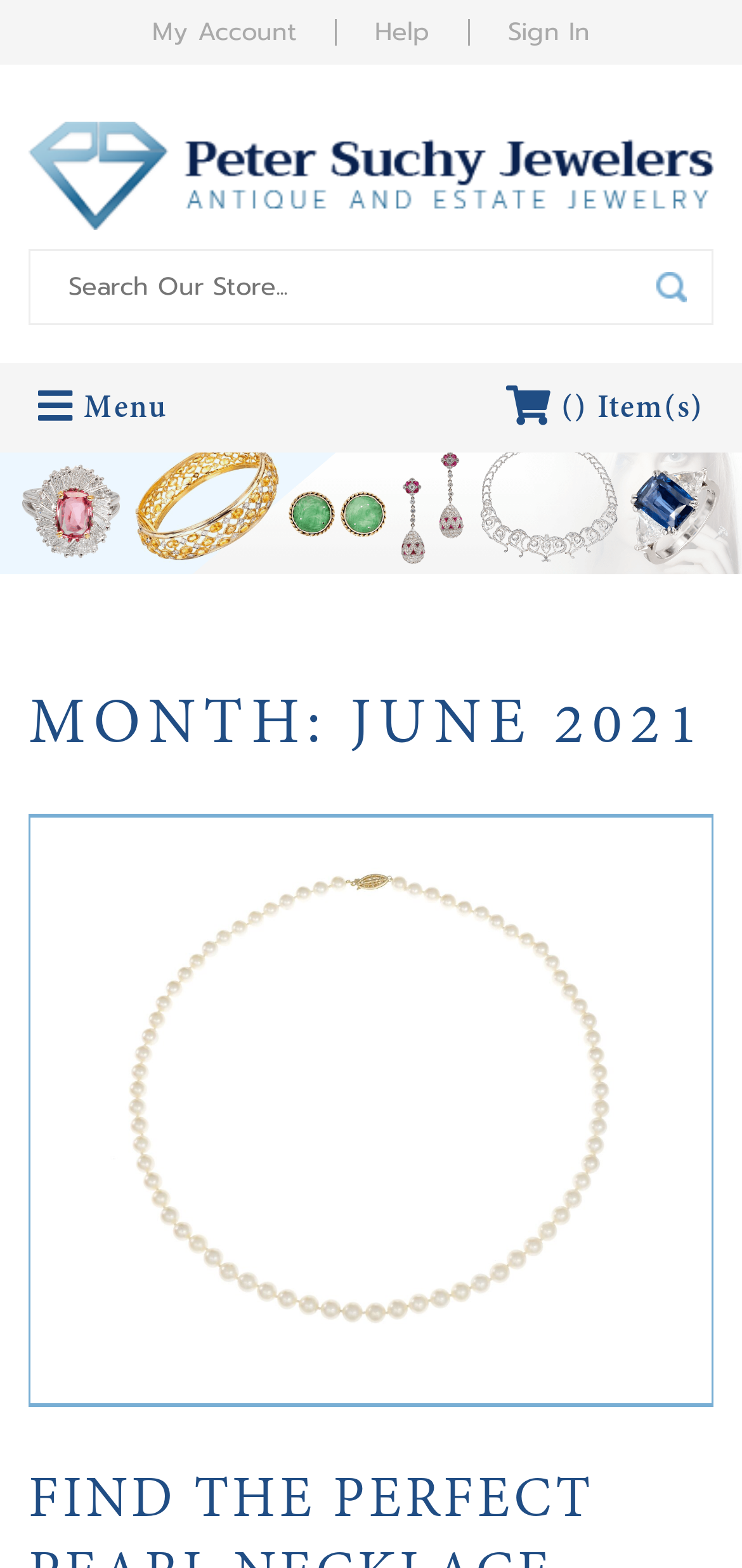Please determine the bounding box coordinates of the element to click on in order to accomplish the following task: "search for products". Ensure the coordinates are four float numbers ranging from 0 to 1, i.e., [left, top, right, bottom].

[0.041, 0.16, 0.849, 0.206]